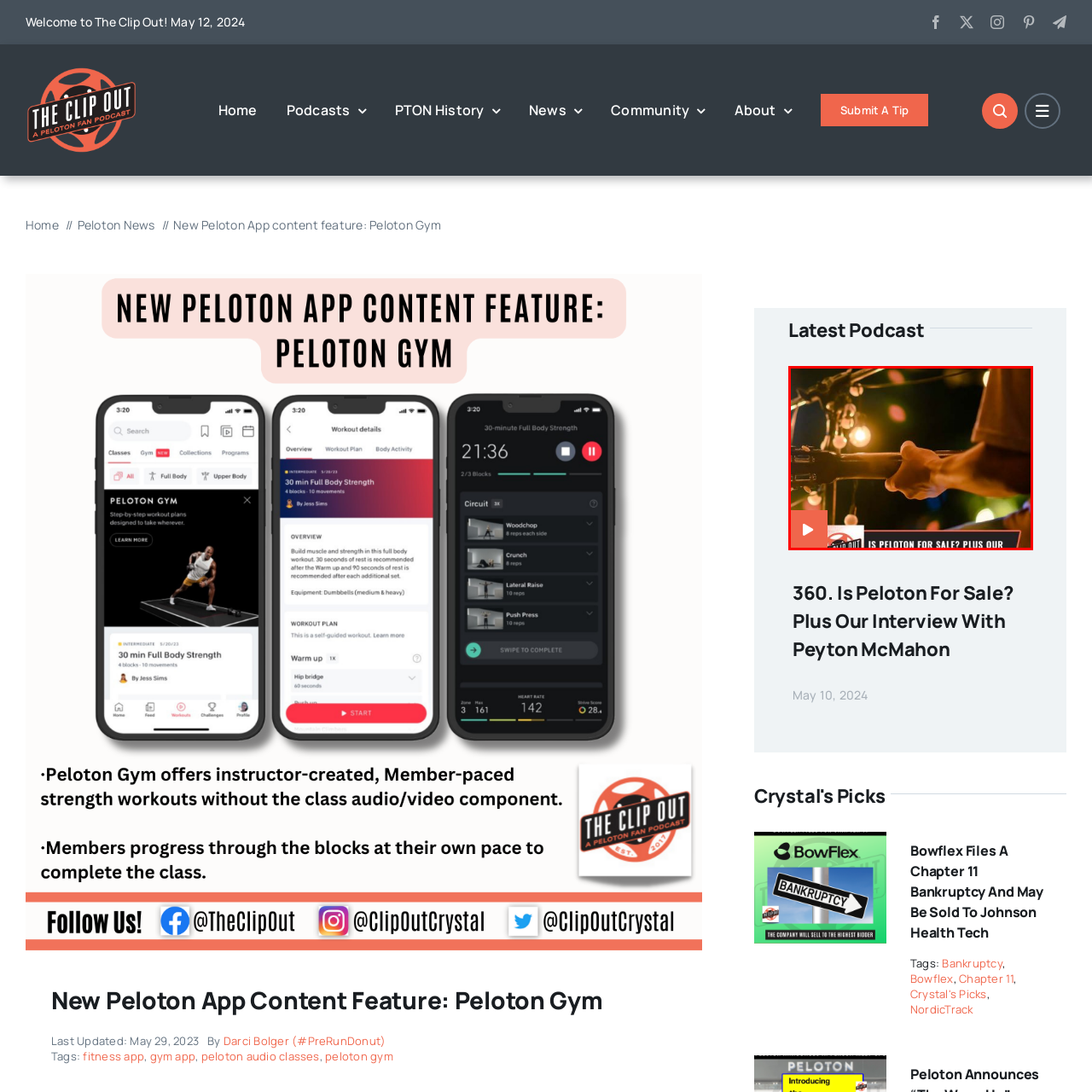What is the name of the podcast associated with the image?
Focus on the area within the red boundary in the image and answer the question with one word or a short phrase.

The Clip Out